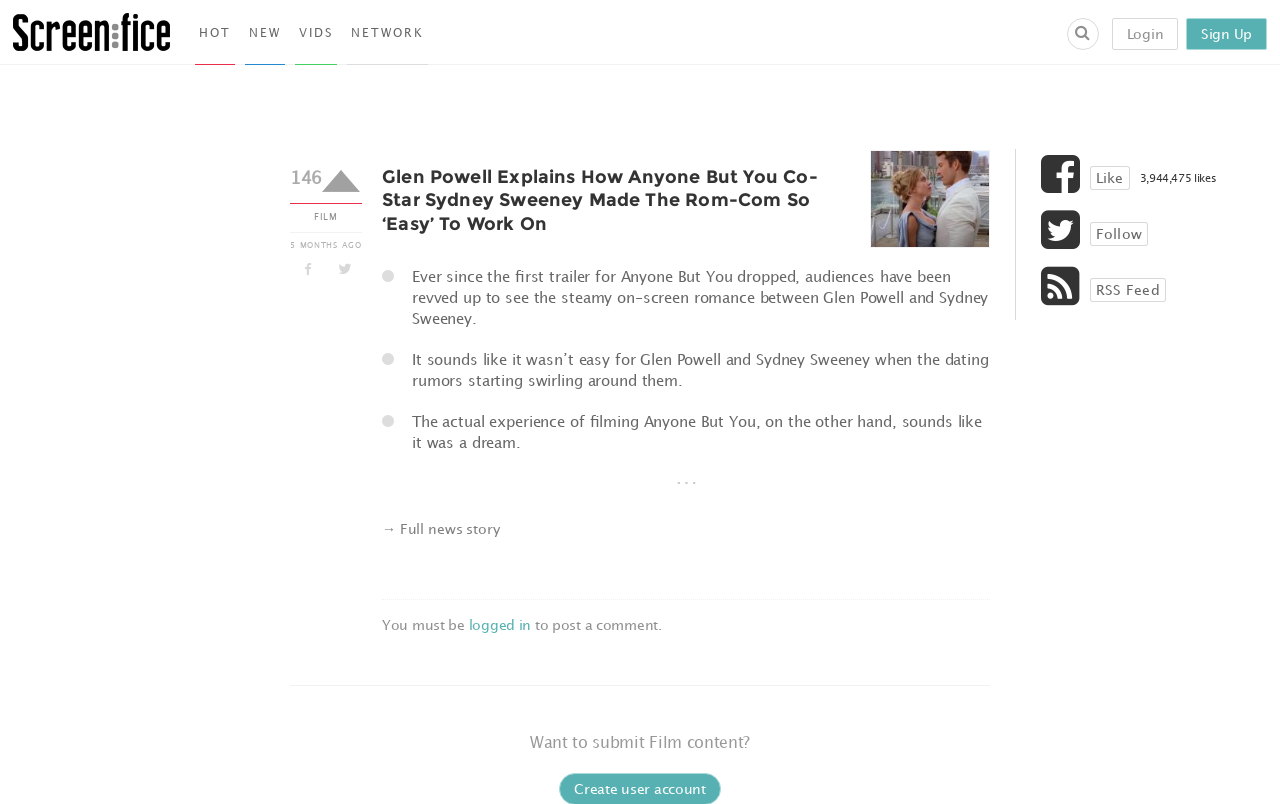Create a detailed summary of the webpage's content and design.

The webpage appears to be an article from Screenfice, a film-related website. At the top left, there is a logo of Screenfice, accompanied by a link to the website's homepage. Next to the logo, there are four links: HOT, NEW, VIDS, and NETWORK, which seem to be categories or sections of the website.

On the top right, there are three links: a search icon, Login, and Sign Up, indicating that users can create an account or log in to access more features.

The main content of the webpage is a news article about Glen Powell and Sydney Sweeney's experience filming the romantic comedy "Anyone But You". The article's title is "Glen Powell Explains How Anyone But You Co-Star Sydney Sweeney Made The Rom-Com So ‘Easy’ To Work On", and it is accompanied by a brief summary of the article. The article itself is divided into paragraphs, with the first paragraph describing the anticipation surrounding the film's release.

Below the article, there are several links and buttons, including a "Like" button with 3,944,475 likes, a "Follow" button, and an "RSS Feed" link. There is also a call-to-action at the bottom, encouraging users to submit film content.

On the left side of the article, there is a table with a single row, containing a button, a timestamp, and two links with icons. The timestamp indicates that the article was published 5 months ago.